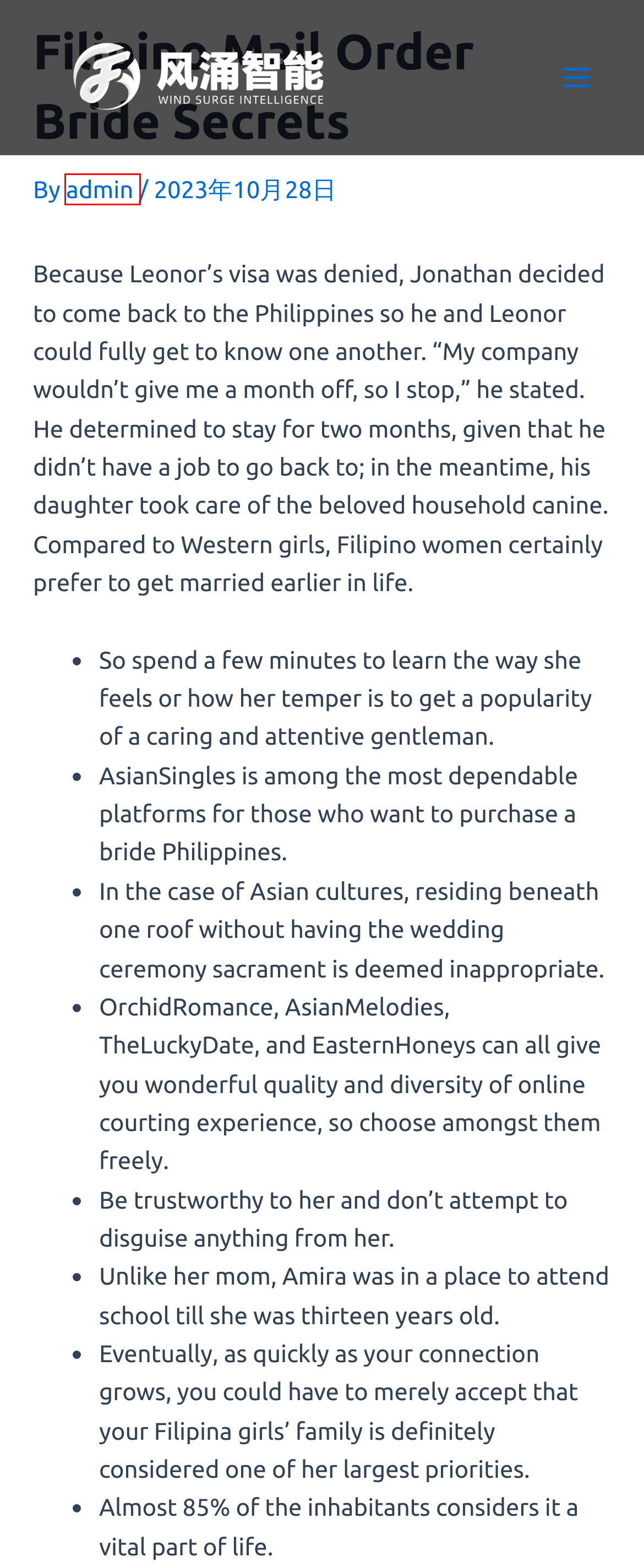You are looking at a webpage screenshot with a red bounding box around an element. Pick the description that best matches the new webpage after interacting with the element in the red bounding box. The possible descriptions are:
A. 创新应用 – 风涌智能
B. 自动化物流系统 – 风涌智能
C. 定制化工艺设计 – 风涌智能
D. 核心技术 – 风涌智能
E. admin – 风涌智能
F. 新闻中心 – 风涌智能
G. 风涌智能 – 风涌智能
H. 媒体关注

E